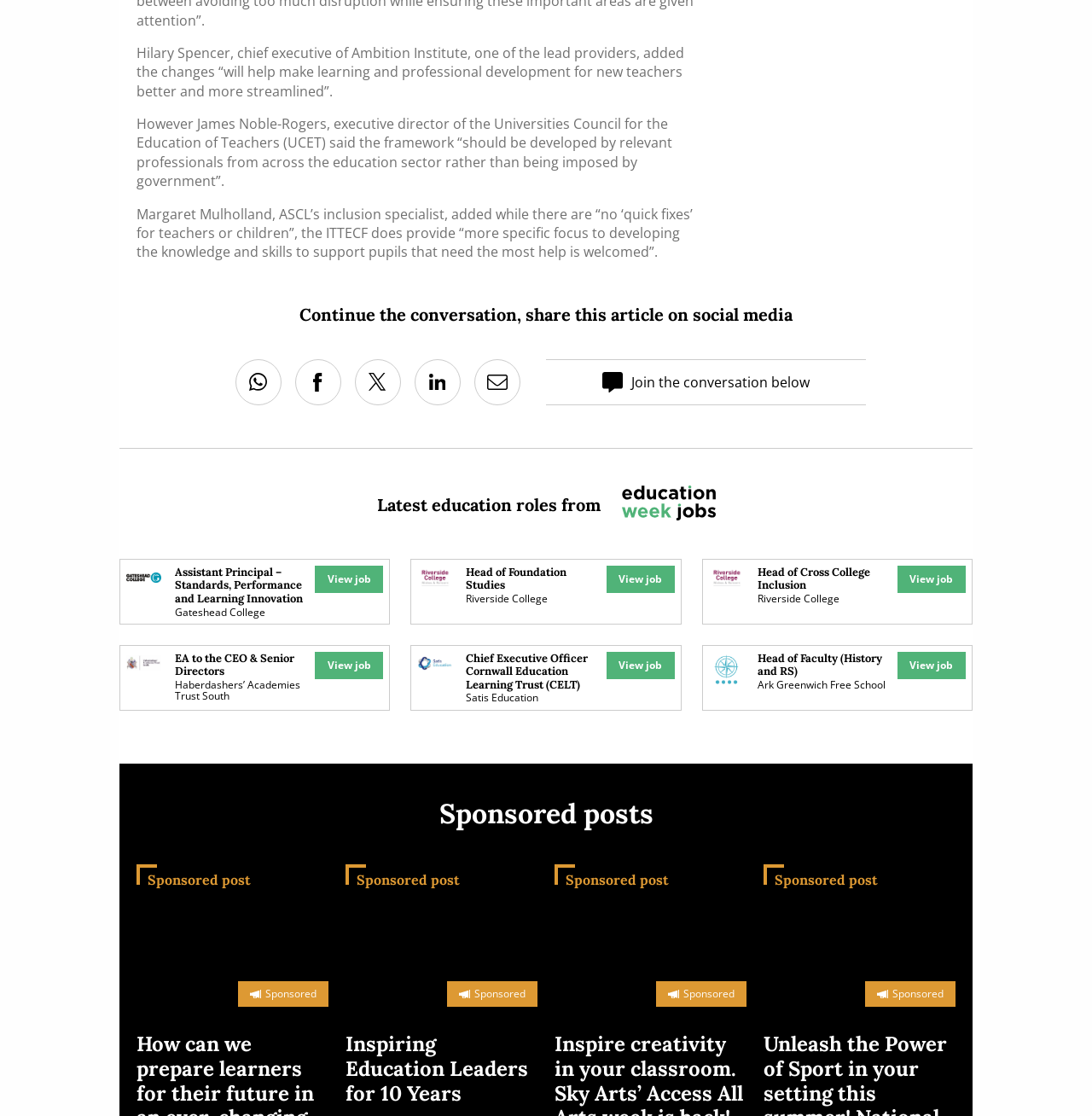What is the purpose of the 'Continue the conversation, share this article on social media' section?
Analyze the image and deliver a detailed answer to the question.

The answer can be inferred from the heading 'Continue the conversation, share this article on social media' and the presence of social media links, such as Whatsapp, Facebook, Twitter, and Linkedin, below it.